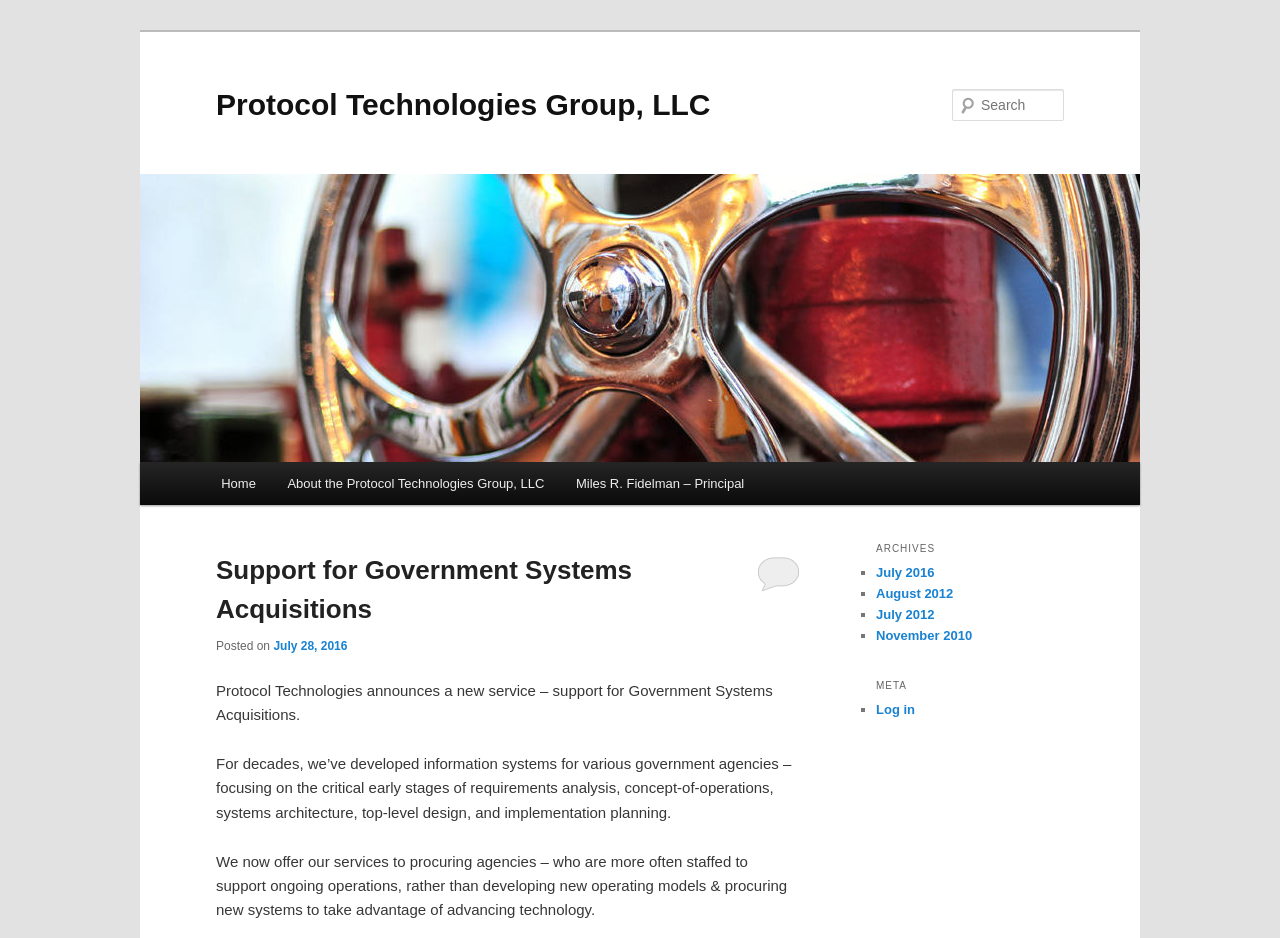How many links are there in the main menu?
Respond with a short answer, either a single word or a phrase, based on the image.

3